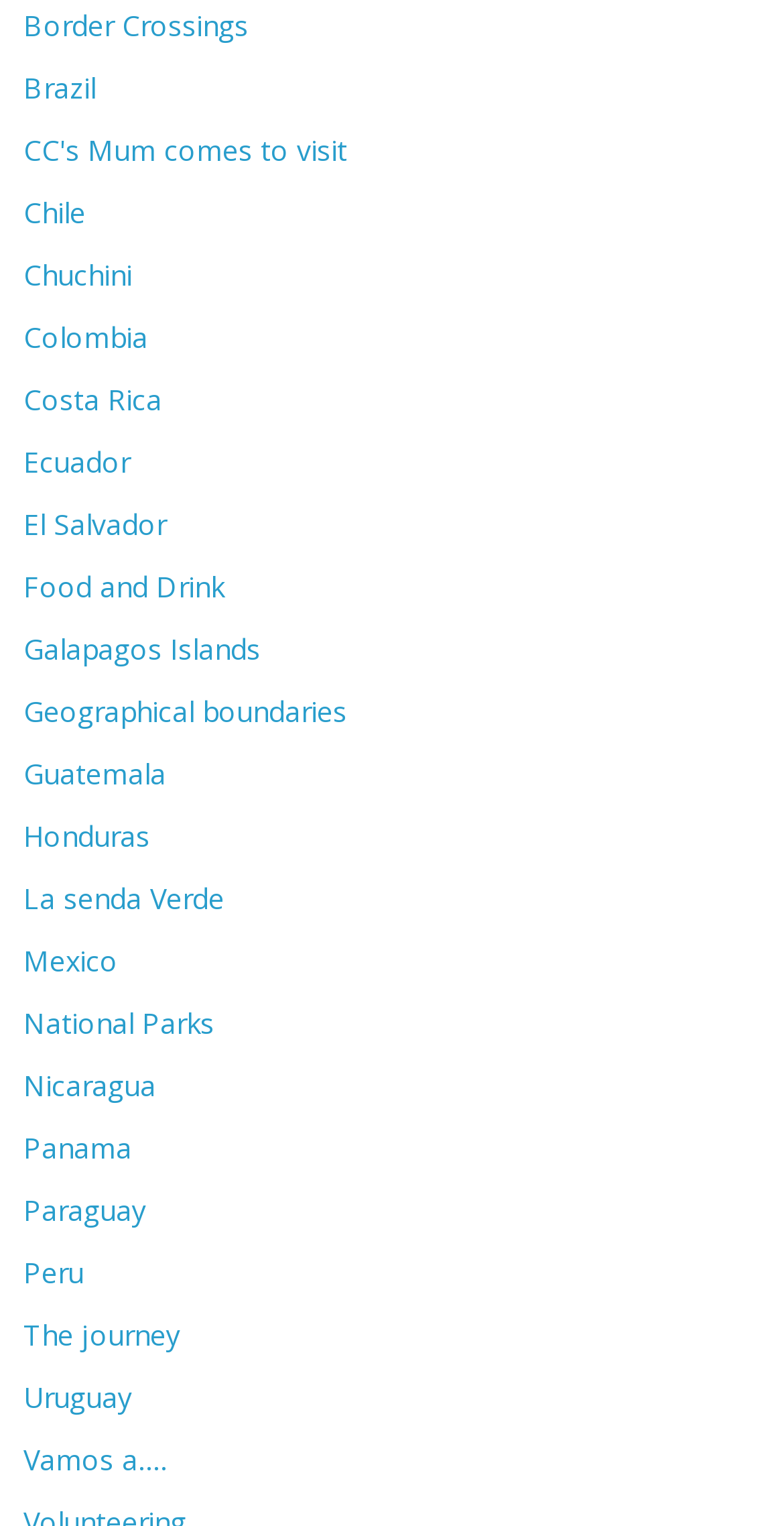Please specify the bounding box coordinates of the clickable region necessary for completing the following instruction: "Explore the Galapagos Islands". The coordinates must consist of four float numbers between 0 and 1, i.e., [left, top, right, bottom].

[0.03, 0.413, 0.333, 0.438]